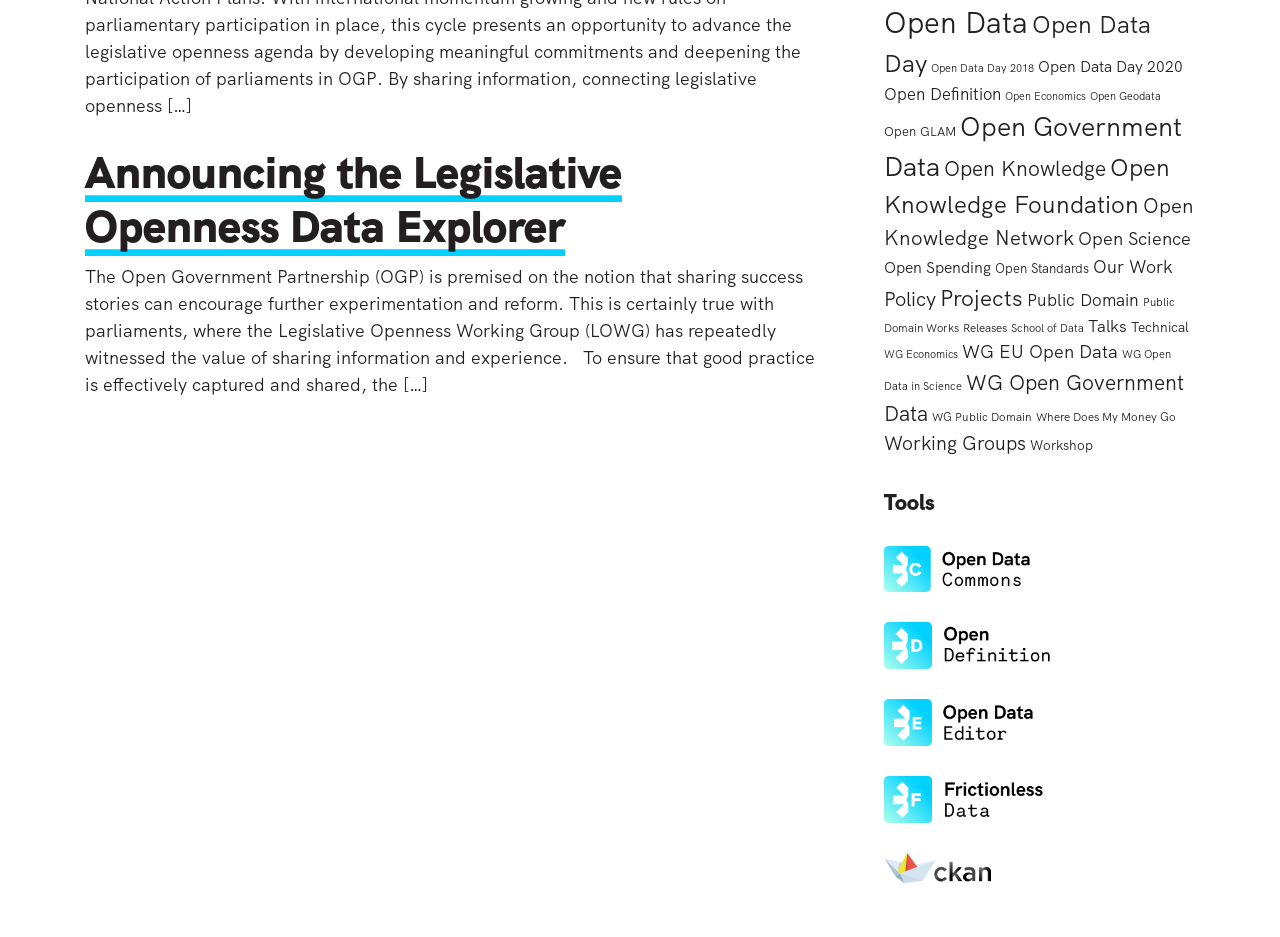Predict the bounding box coordinates for the UI element described as: "WG EU Open Data". The coordinates should be four float numbers between 0 and 1, presented as [left, top, right, bottom].

[0.752, 0.363, 0.873, 0.389]